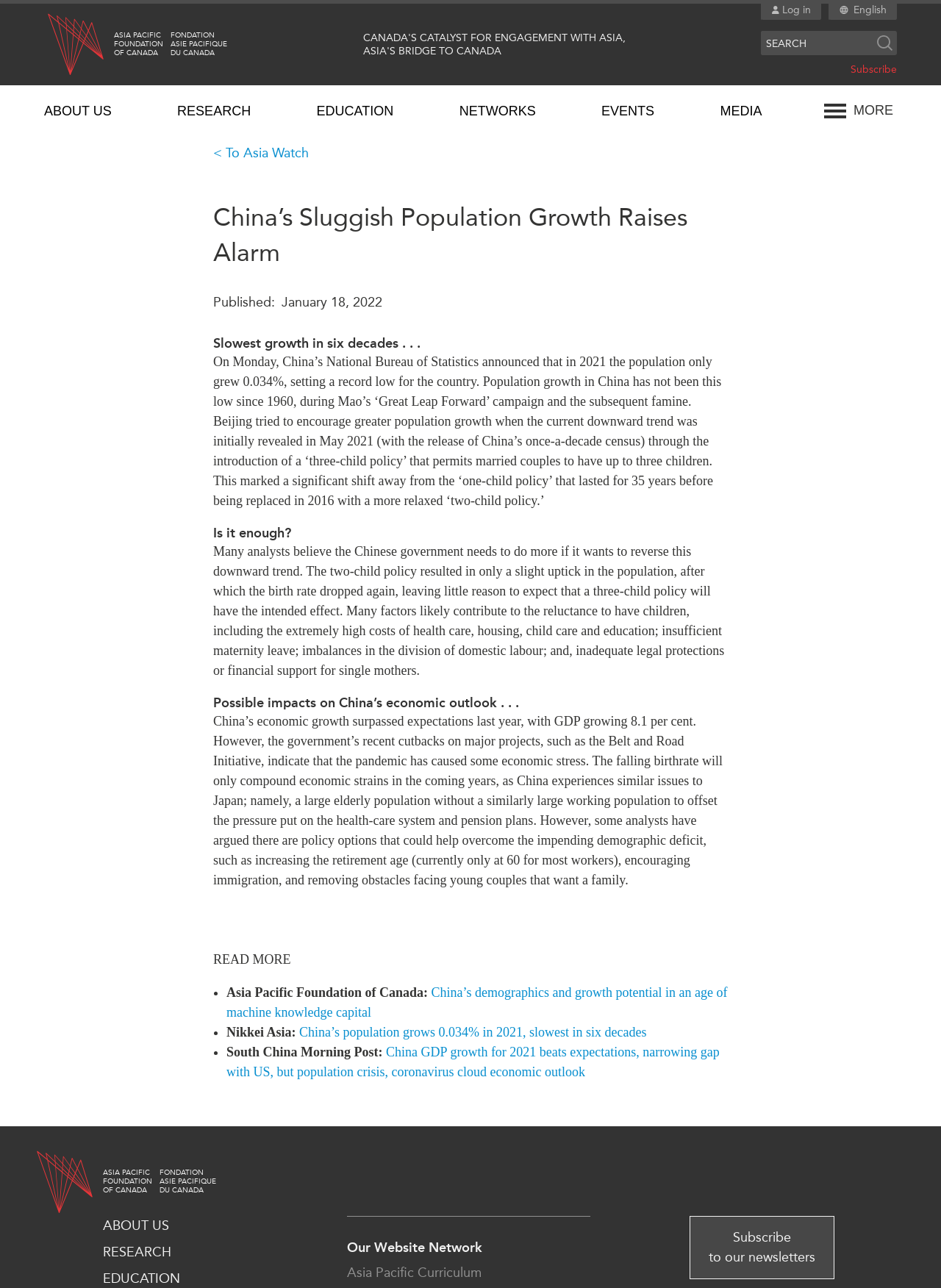Using the element description: "APEC-Canada Growing Business Partnership (MSMEs)", determine the bounding box coordinates for the specified UI element. The coordinates should be four float numbers between 0 and 1, [left, top, right, bottom].

[0.763, 0.348, 0.977, 0.371]